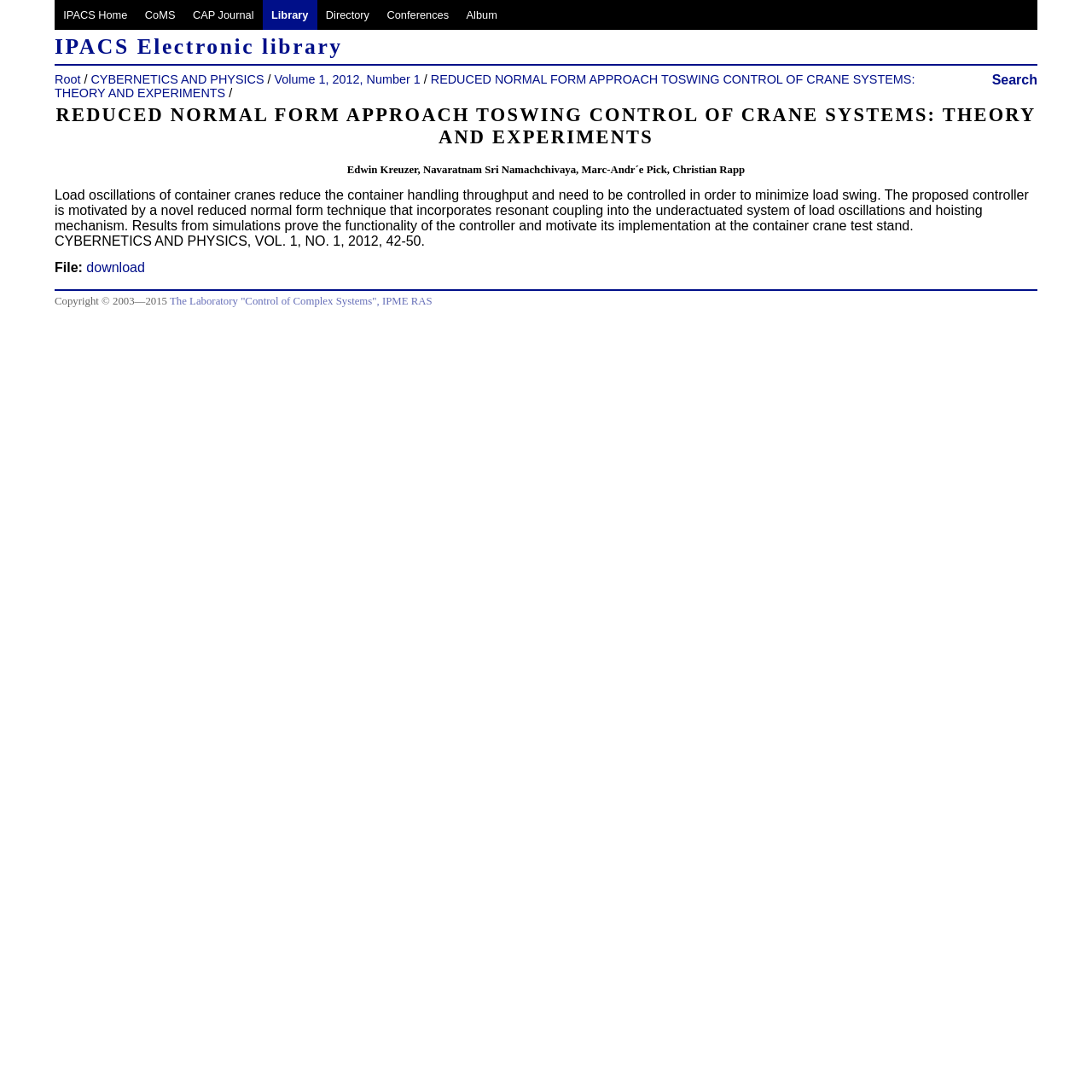Analyze the image and deliver a detailed answer to the question: What is the copyright year range?

I determined the answer by looking at the static text element with the text 'Copyright © 2003—2015' which is located at the bottom of the webpage, indicating that it is the copyright year range.